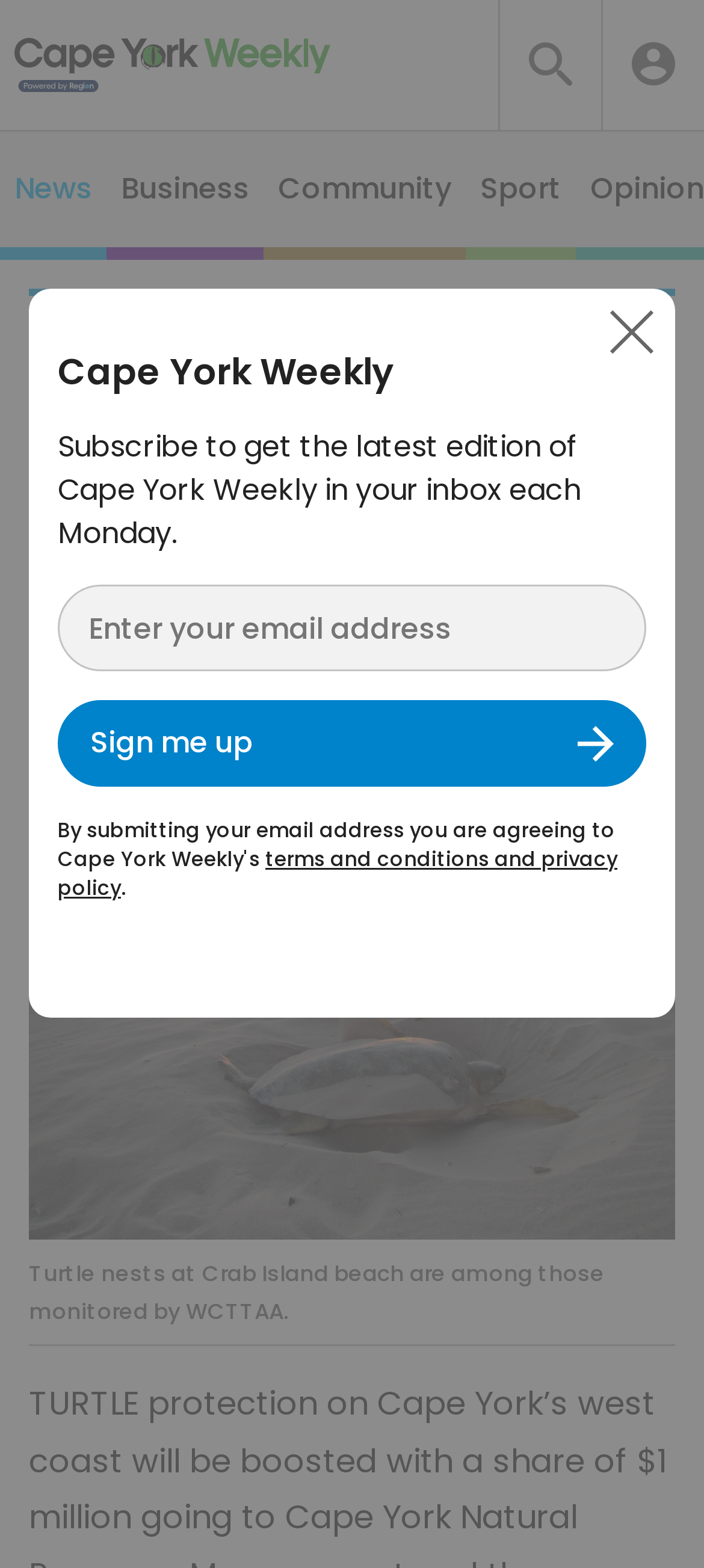Locate the bounding box of the UI element described in the following text: "title="Cape York Weekly Home"".

[0.021, 0.024, 0.468, 0.059]